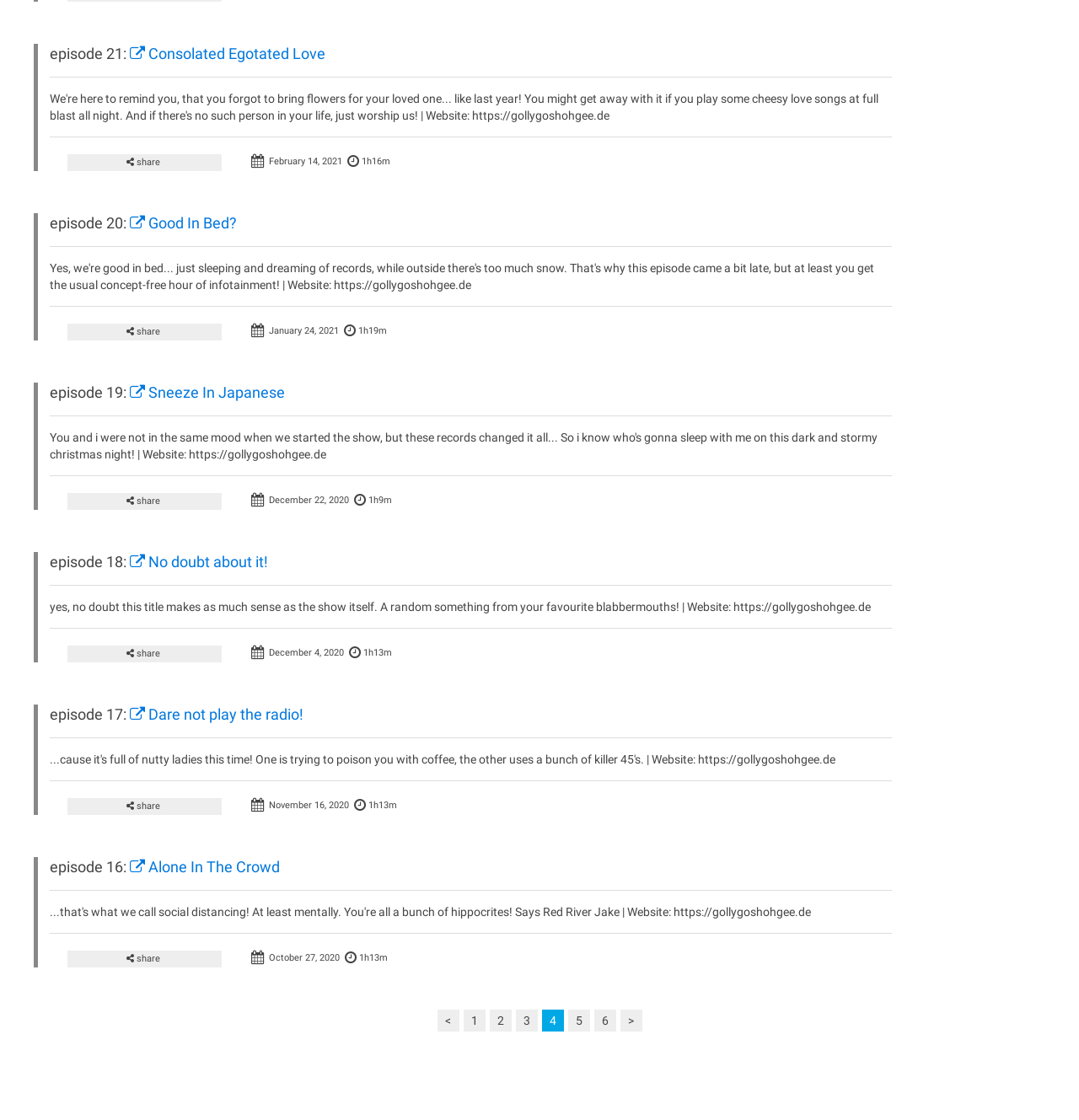Specify the bounding box coordinates of the area that needs to be clicked to achieve the following instruction: "play episode 21".

[0.046, 0.039, 0.826, 0.057]